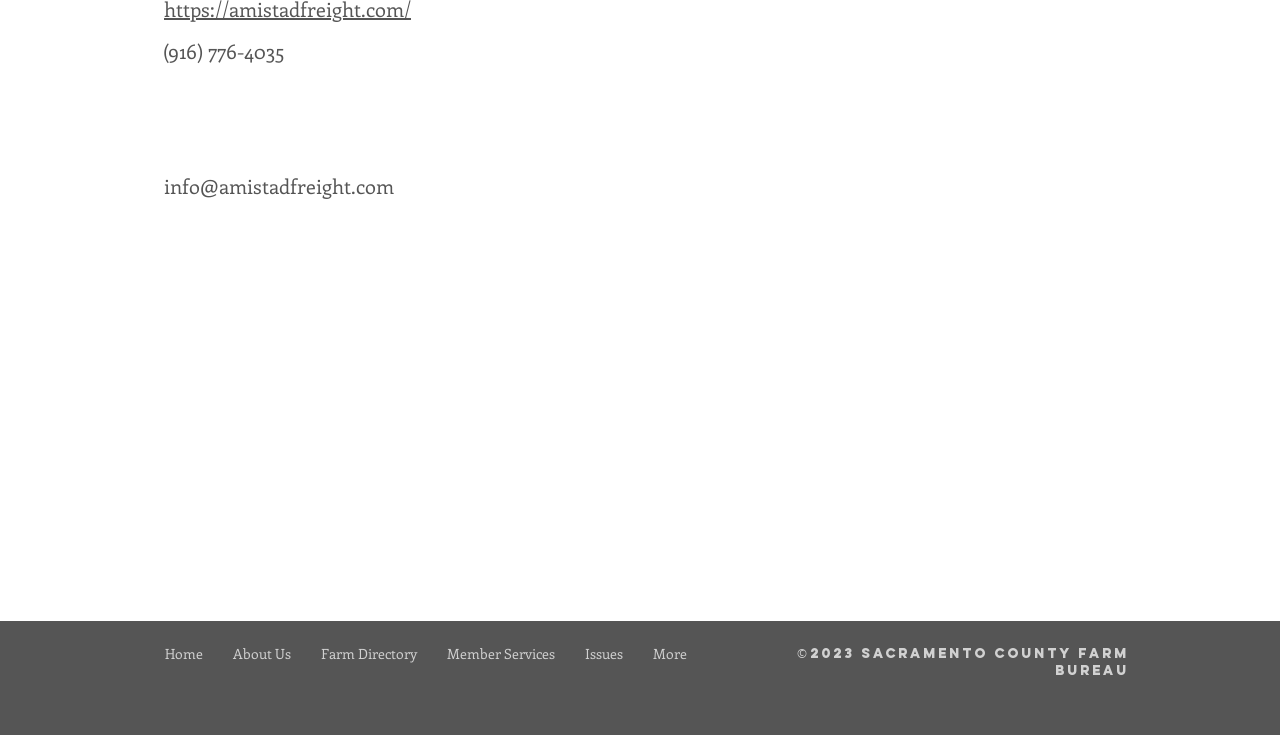Using the description: "Issues", identify the bounding box of the corresponding UI element in the screenshot.

[0.445, 0.861, 0.498, 0.918]